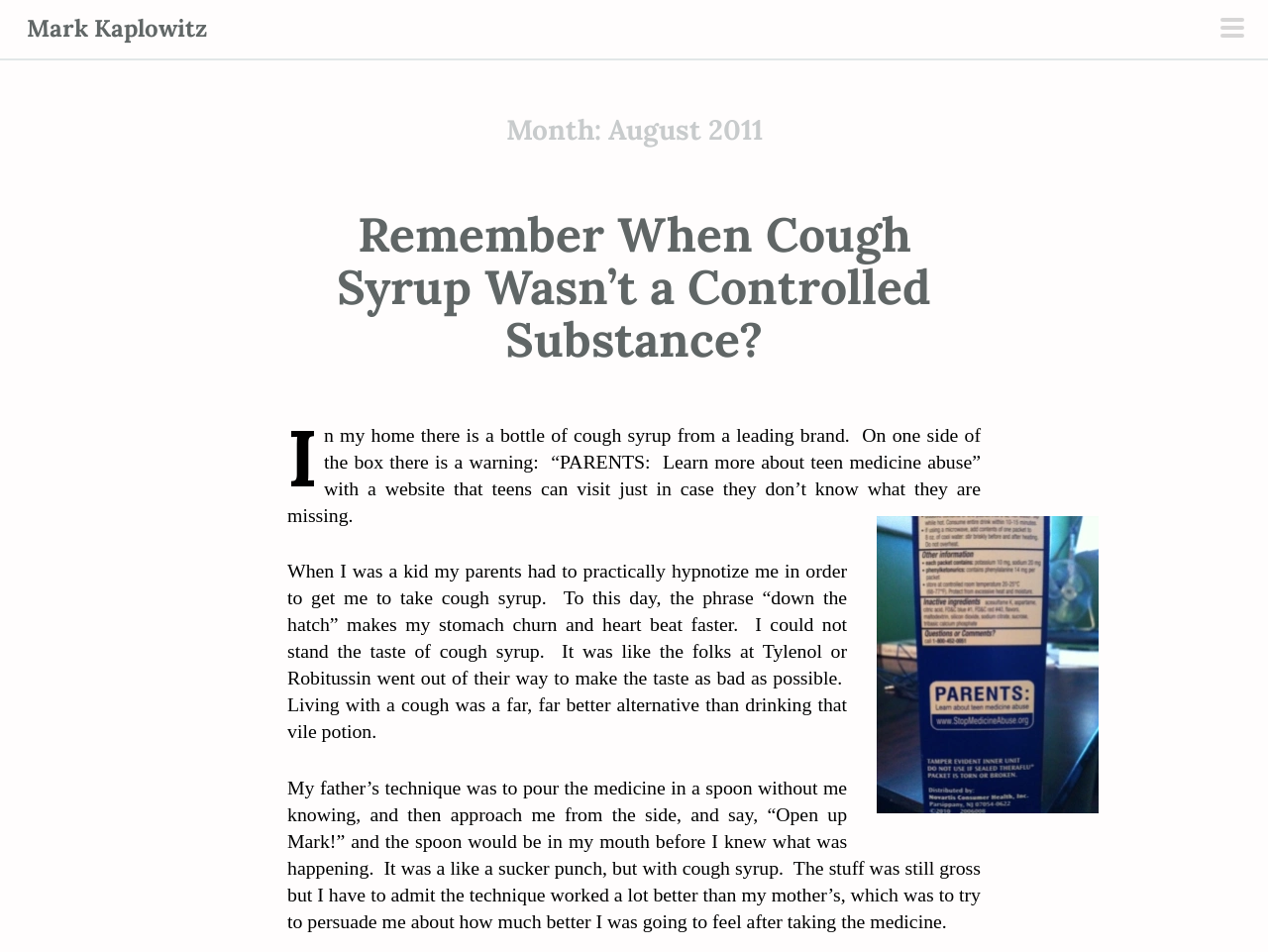How did the author's father give him cough syrup?
Give a detailed response to the question by analyzing the screenshot.

The text describes the author's father's technique of giving him cough syrup as a kid, which involved pouring the medicine in a spoon without the author's knowledge and then approaching him from the side, saying 'Open up Mark!' and putting the spoon in his mouth before he knew what was happening. This is referred to as a 'sucker punch' technique.